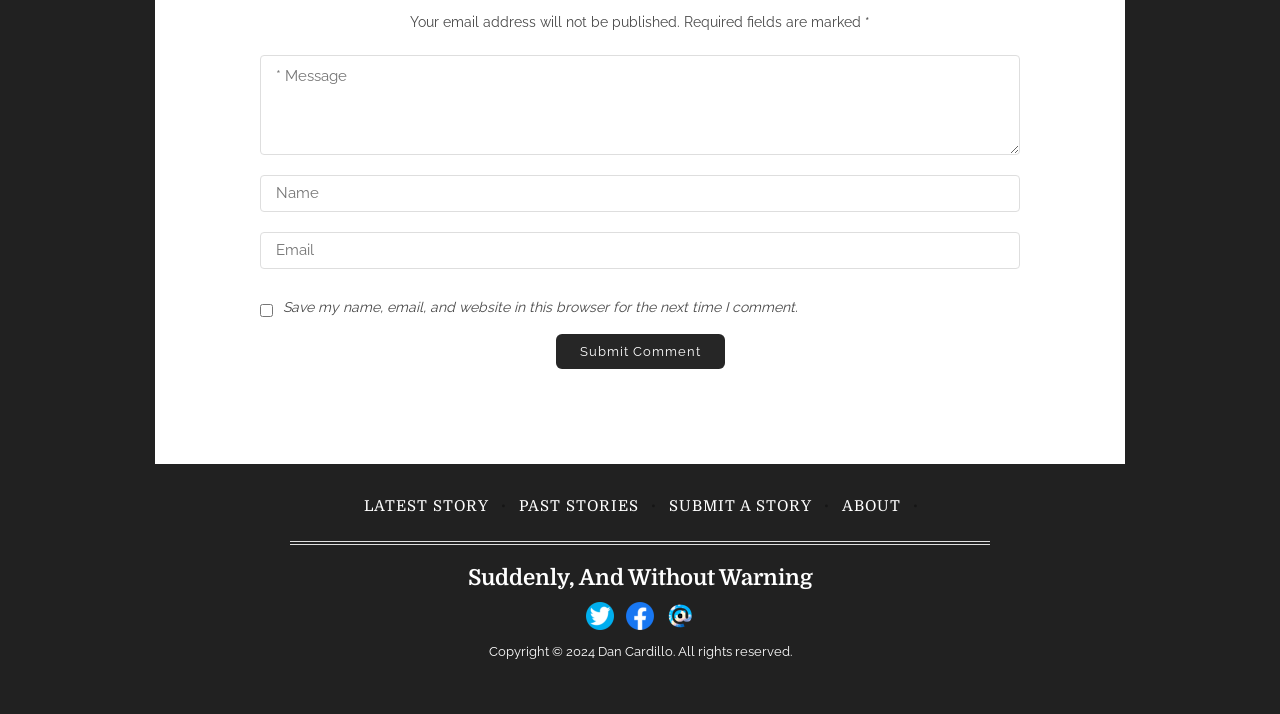Give a short answer using one word or phrase for the question:
Who is the author of the article?

Dan Cardillo